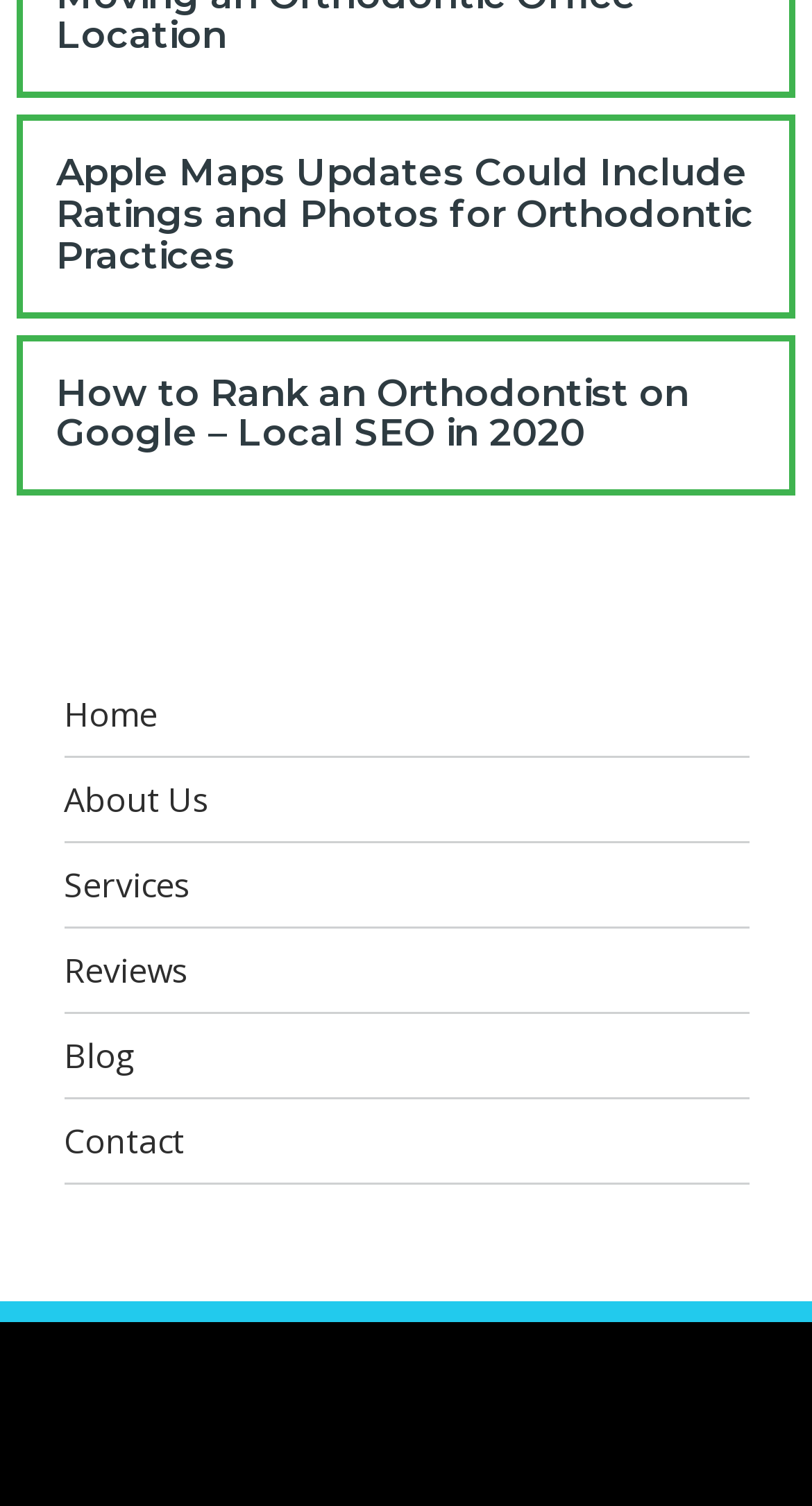Analyze the image and deliver a detailed answer to the question: How many articles are listed on the webpage?

I examined the webpage and found two article links, 'Apple Maps Updates Could Include Ratings and Photos for Orthodontic Practices' and 'How to Rank an Orthodontist on Google – Local SEO in 2020', which indicates that there are 2 articles listed.